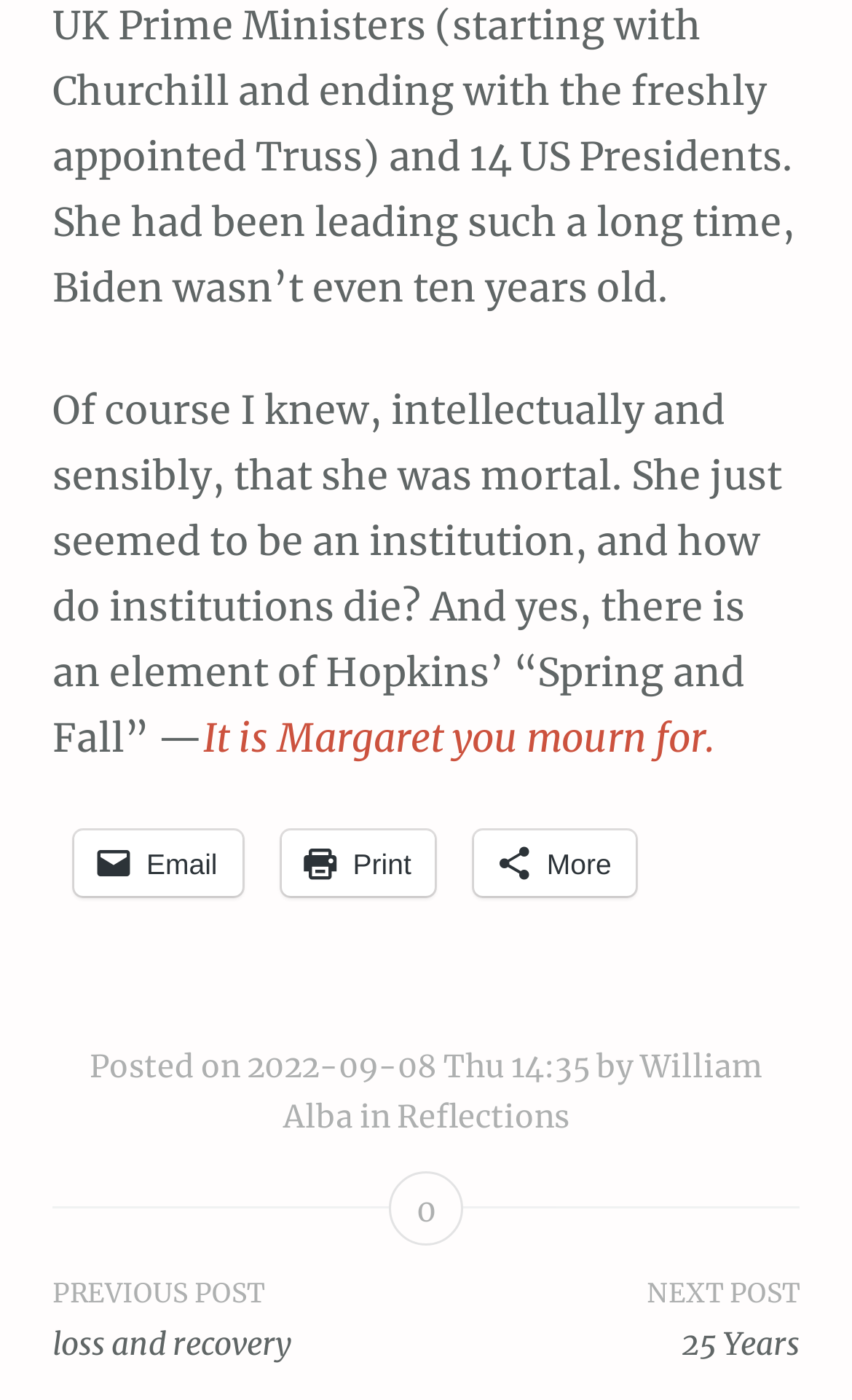For the given element description Previous postloss and recovery, determine the bounding box coordinates of the UI element. The coordinates should follow the format (top-left x, top-left y, bottom-right x, bottom-right y) and be within the range of 0 to 1.

[0.062, 0.909, 0.5, 0.974]